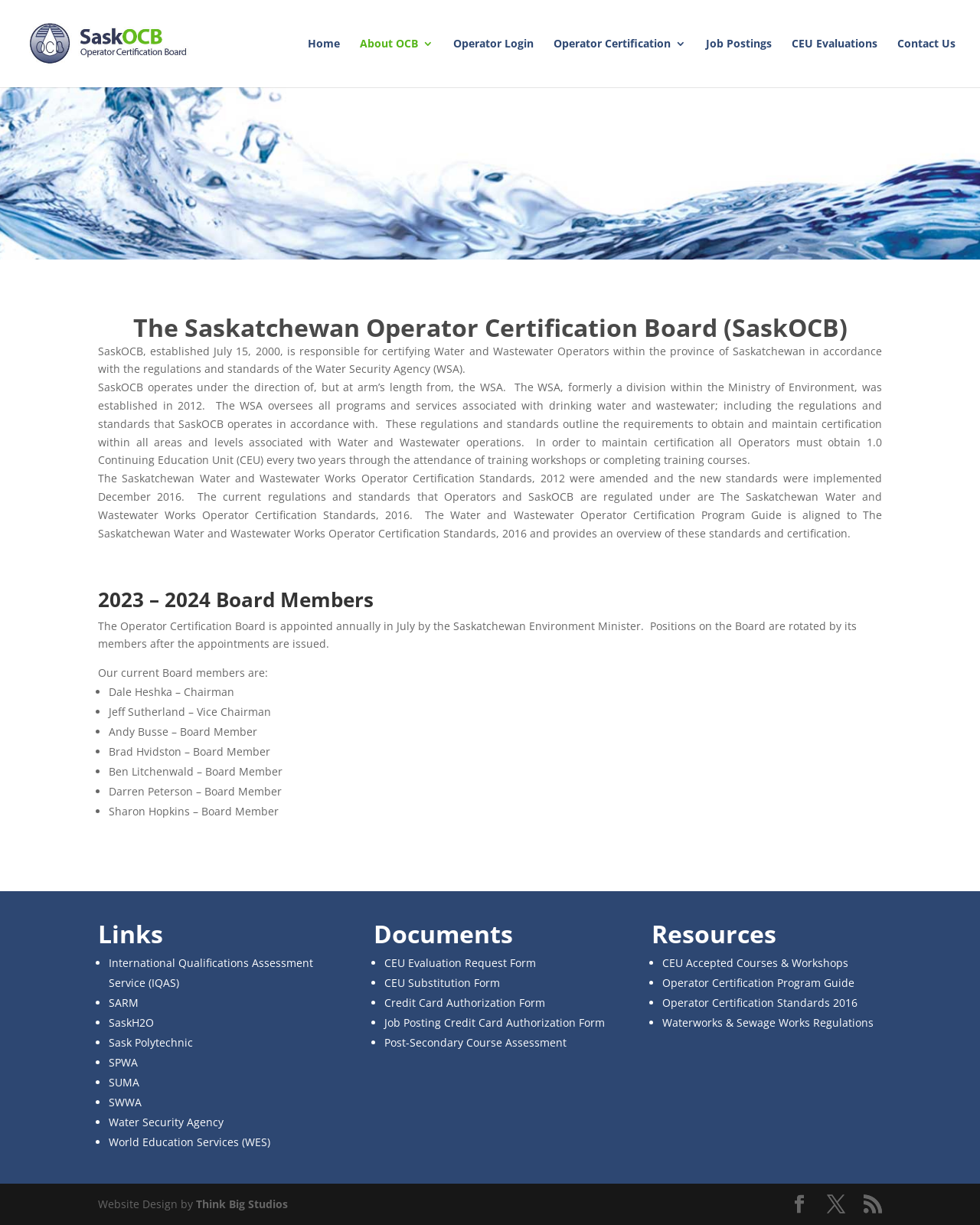Locate the bounding box coordinates of the area you need to click to fulfill this instruction: 'View the '10 Best Cities for Physicians to Work In' article'. The coordinates must be in the form of four float numbers ranging from 0 to 1: [left, top, right, bottom].

None